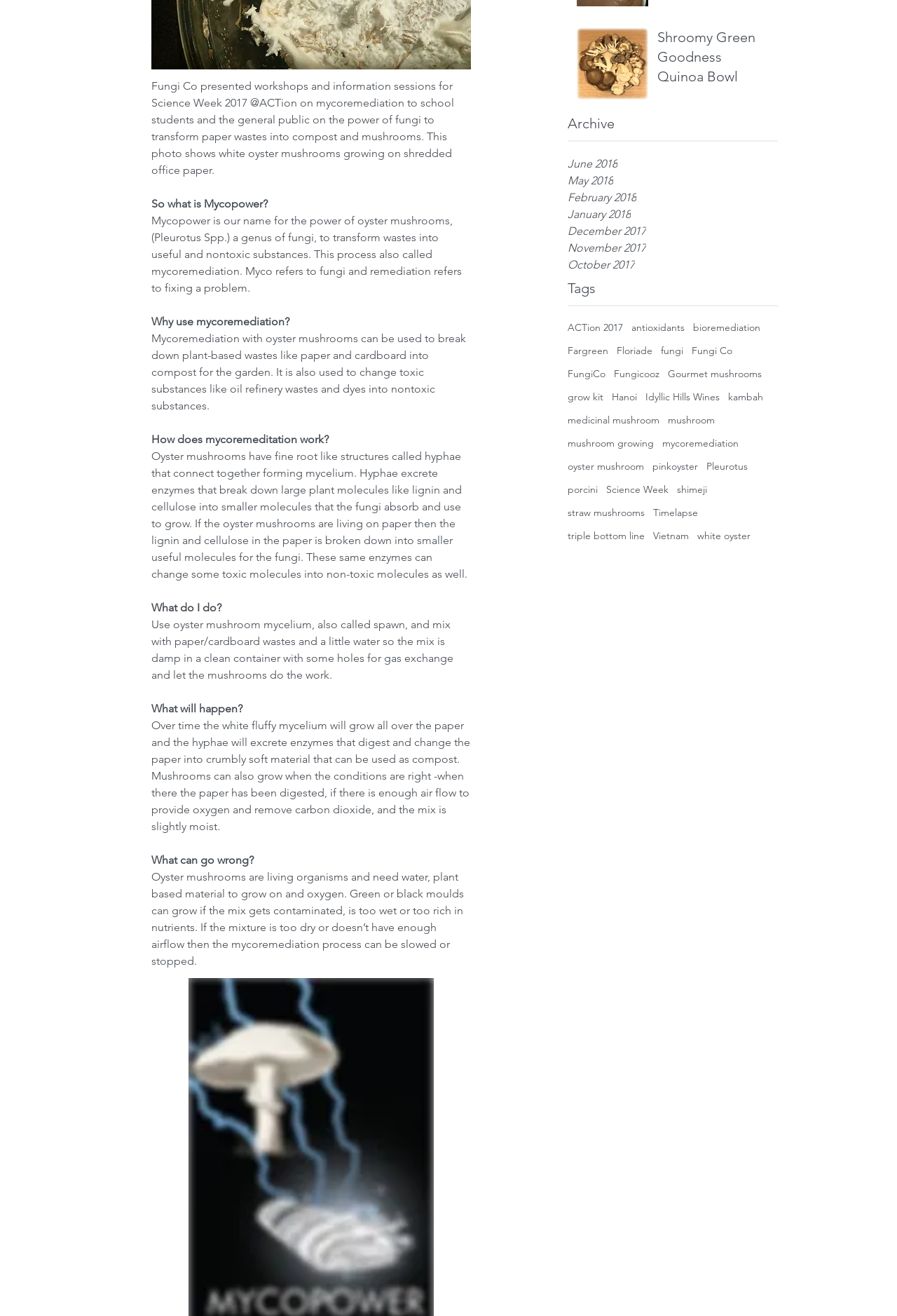Extract the bounding box coordinates for the HTML element that matches this description: "mushroom growing". The coordinates should be four float numbers between 0 and 1, i.e., [left, top, right, bottom].

[0.633, 0.331, 0.729, 0.343]